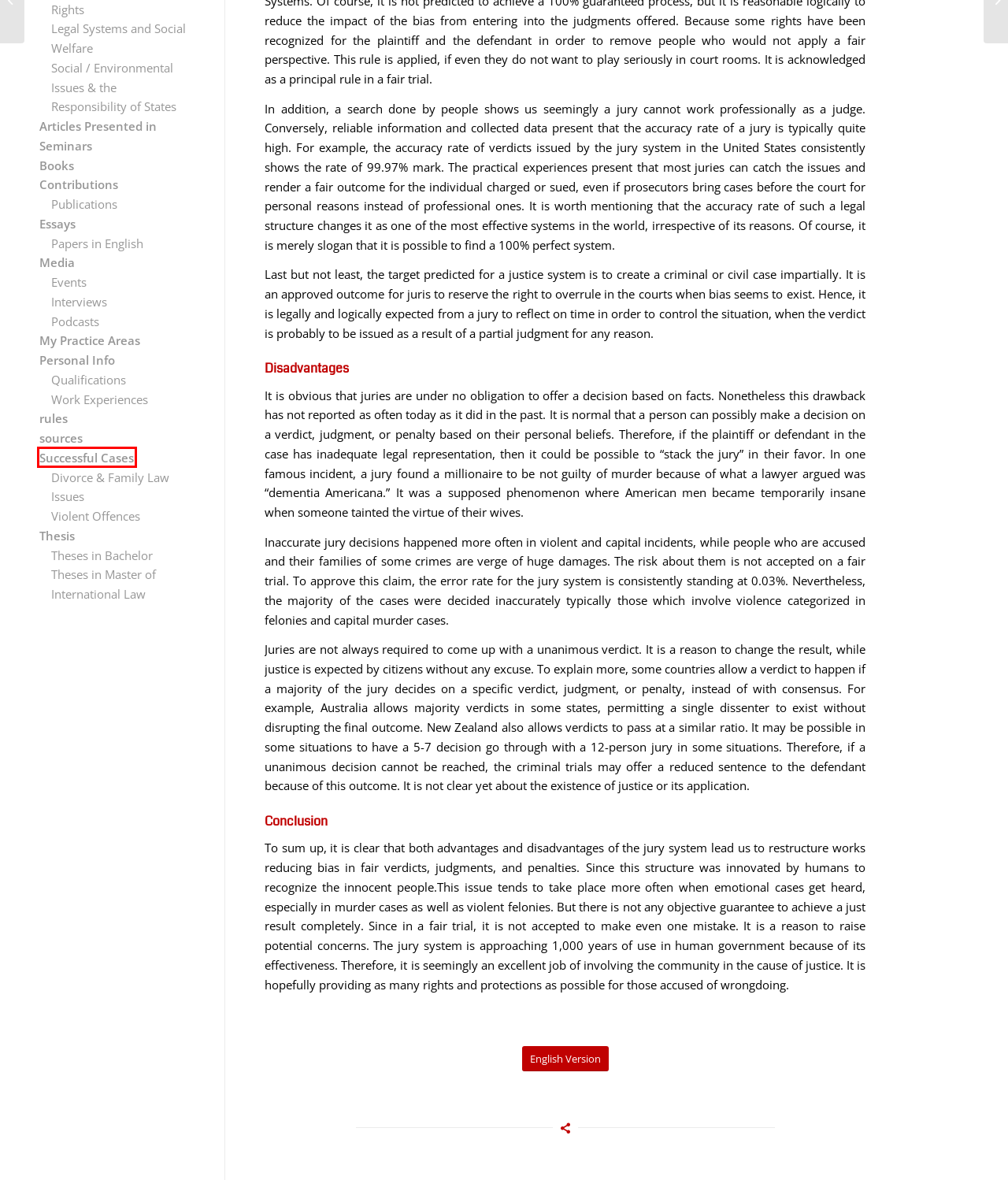Examine the screenshot of a webpage featuring a red bounding box and identify the best matching webpage description for the new page that results from clicking the element within the box. Here are the options:
A. Interviews Archives - Dr. Hossein Sartipi
B. Publications Archives - Dr. Hossein Sartipi
C. Successful Cases Archives - Dr. Hossein Sartipi
D. Articles Presented in Seminars Archives - Dr. Hossein Sartipi
E. My Practice Areas Archives - Dr. Hossein Sartipi
F. Violent Offences Archives - Dr. Hossein Sartipi
G. Theses in Bachelor Archives - Dr. Hossein Sartipi
H. Social / Environmental Issues & the Responsibility of States Archives - Dr. Hossein Sartipi

C